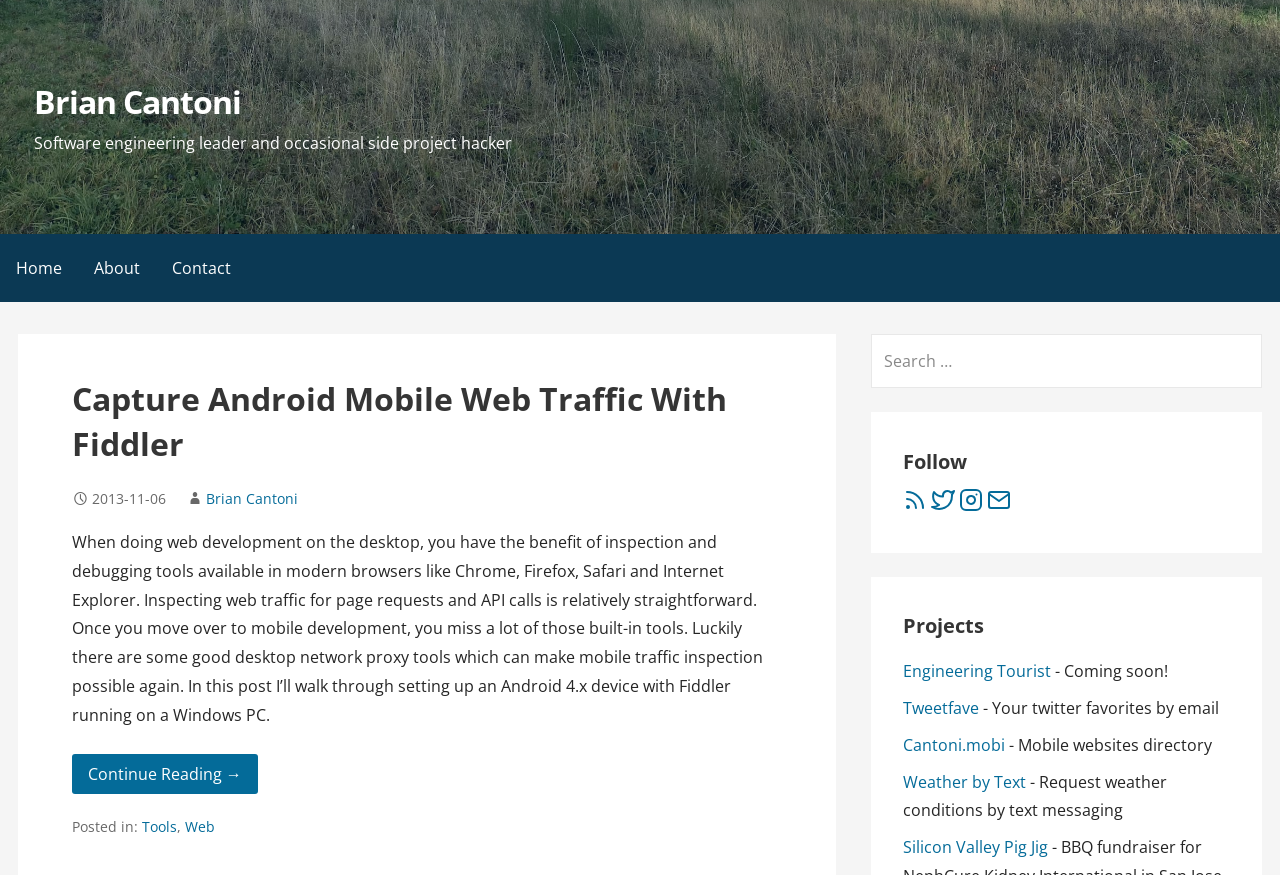Please locate the bounding box coordinates for the element that should be clicked to achieve the following instruction: "Search for something". Ensure the coordinates are given as four float numbers between 0 and 1, i.e., [left, top, right, bottom].

[0.681, 0.381, 0.986, 0.444]